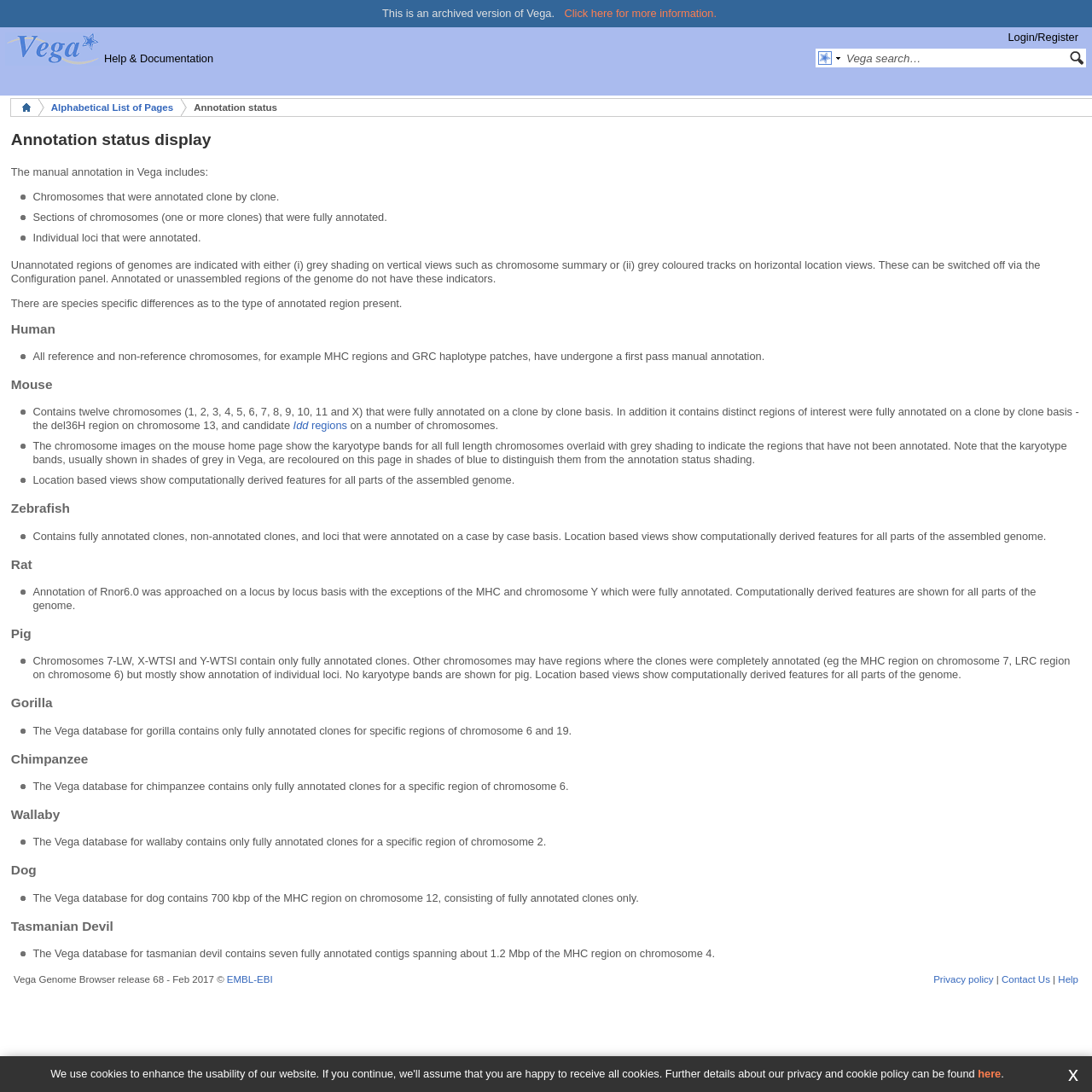Based on the element description Click here for more information., identify the bounding box of the UI element in the given webpage screenshot. The coordinates should be in the format (top-left x, top-left y, bottom-right x, bottom-right y) and must be between 0 and 1.

[0.511, 0.006, 0.663, 0.018]